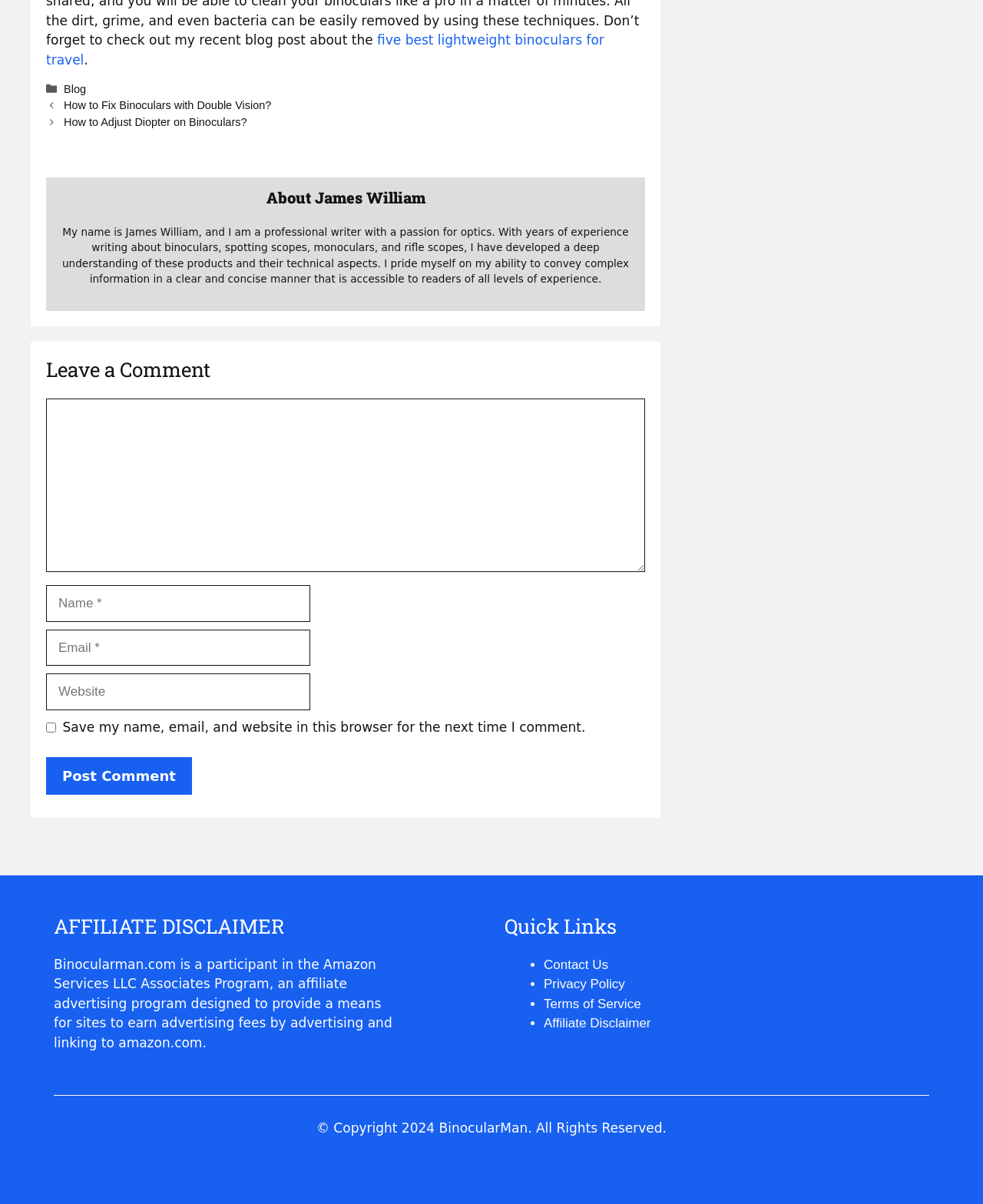Please provide the bounding box coordinates for the UI element as described: "Affiliate Disclaimer". The coordinates must be four floats between 0 and 1, represented as [left, top, right, bottom].

[0.553, 0.844, 0.662, 0.856]